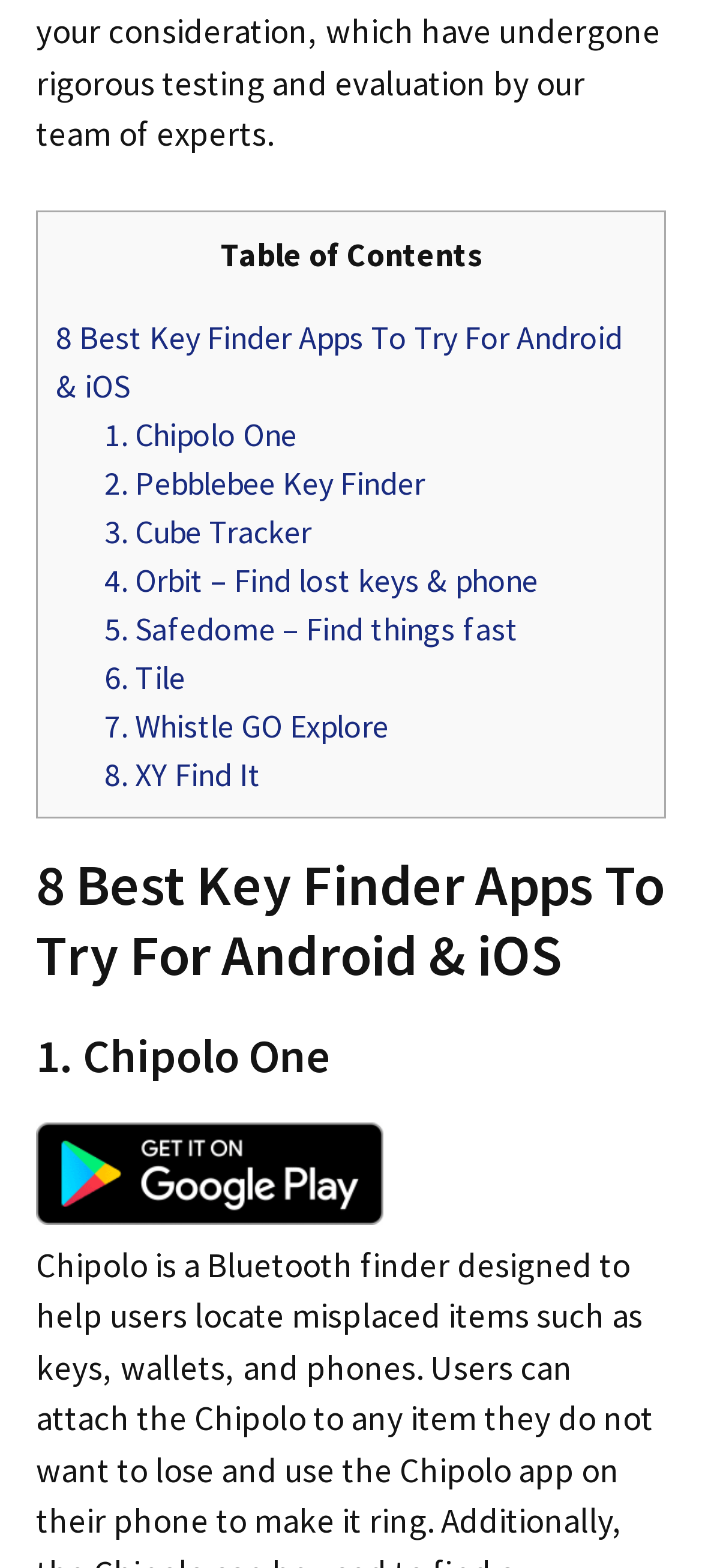How many headings are there on the page?
Using the information from the image, provide a comprehensive answer to the question.

I counted the number of elements with the type 'heading' and found two headings: '8 Best Key Finder Apps To Try For Android & iOS' and '1. Chipolo One'.